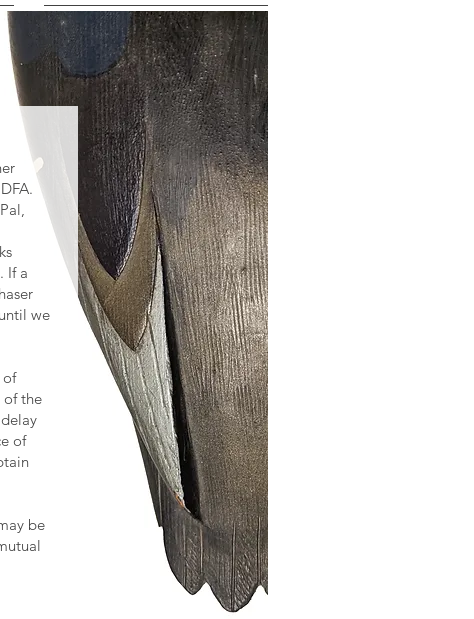Provide a comprehensive description of the image.

The image showcases a beautifully crafted piece of folk art, specifically a decoy. This artistic creation features a distinct design, likely inspired by nature, reflecting the intricate detailing that is characteristic of traditional decoy art. The craftsmanship highlights various textures and woods, blending function and artistry harmoniously. 

In the foreground, essential text appears, likely offering details regarding purchasing terms and conditions from A&M Decoys & Folk Art. This text, partially obscured, suggests the stipulations surrounding payment options, liabilities, and return policies, emphasizing the meticulous efforts by the seller, AMDFA, to ensure customer satisfaction and clarity in transactions. The background hints at an engaging aesthetic, thus portraying a fusion of artistic creativity and commercial intent in the realm of collectible decoys.